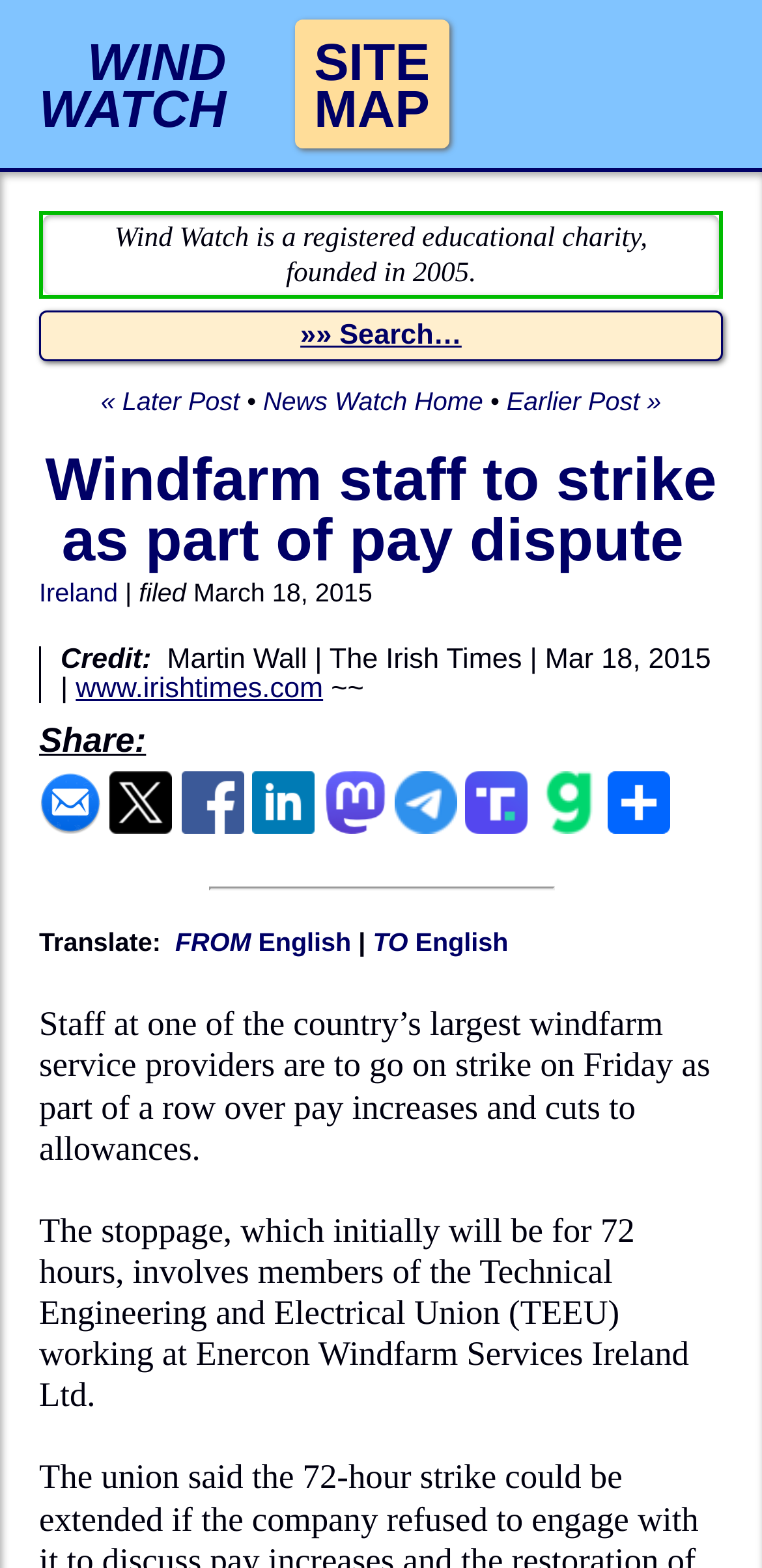Pinpoint the bounding box coordinates of the clickable area needed to execute the instruction: "Translate the page from English". The coordinates should be specified as four float numbers between 0 and 1, i.e., [left, top, right, bottom].

[0.23, 0.592, 0.461, 0.61]